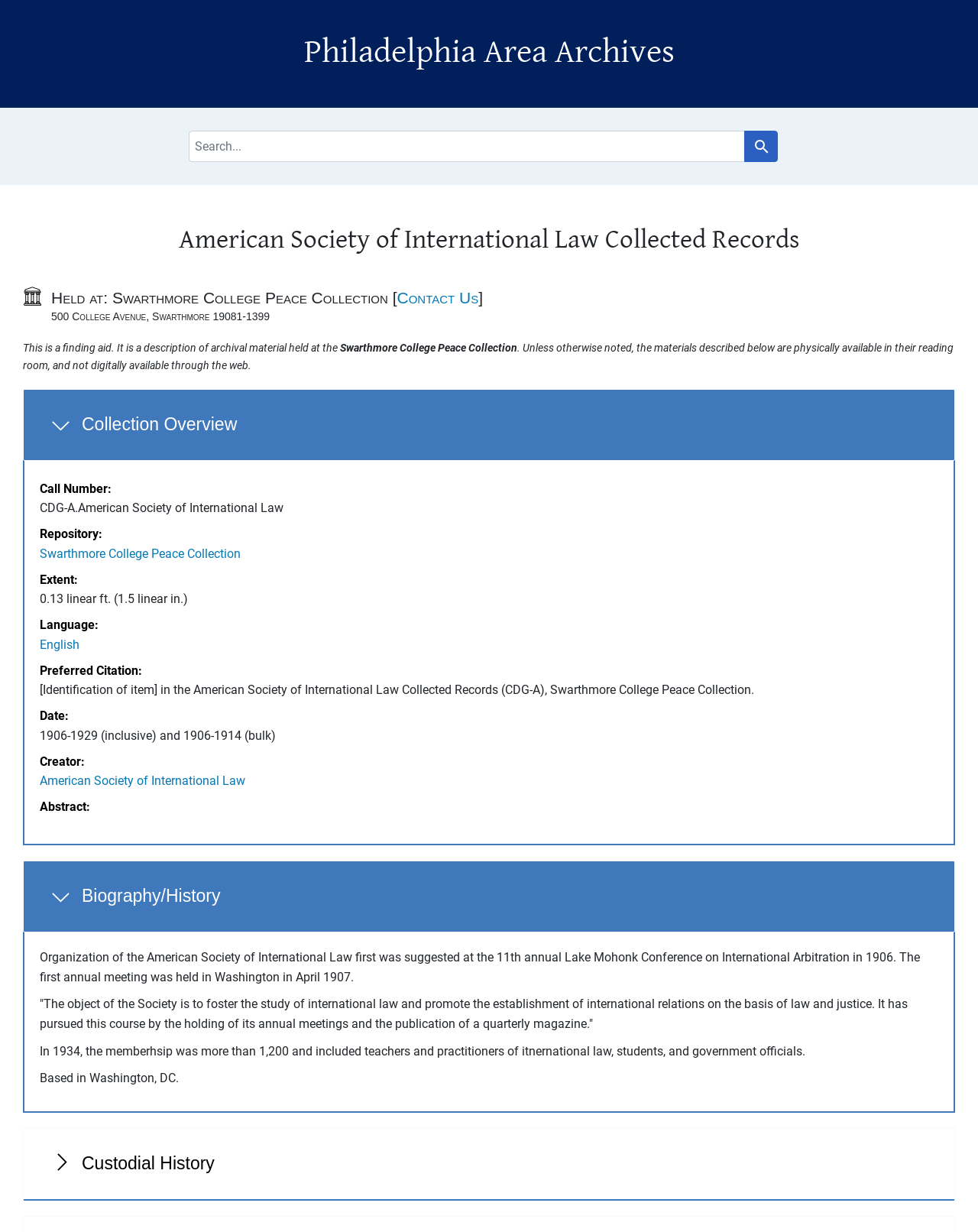Using the format (top-left x, top-left y, bottom-right x, bottom-right y), provide the bounding box coordinates for the described UI element. All values should be floating point numbers between 0 and 1: American Society of International Law

[0.041, 0.628, 0.251, 0.64]